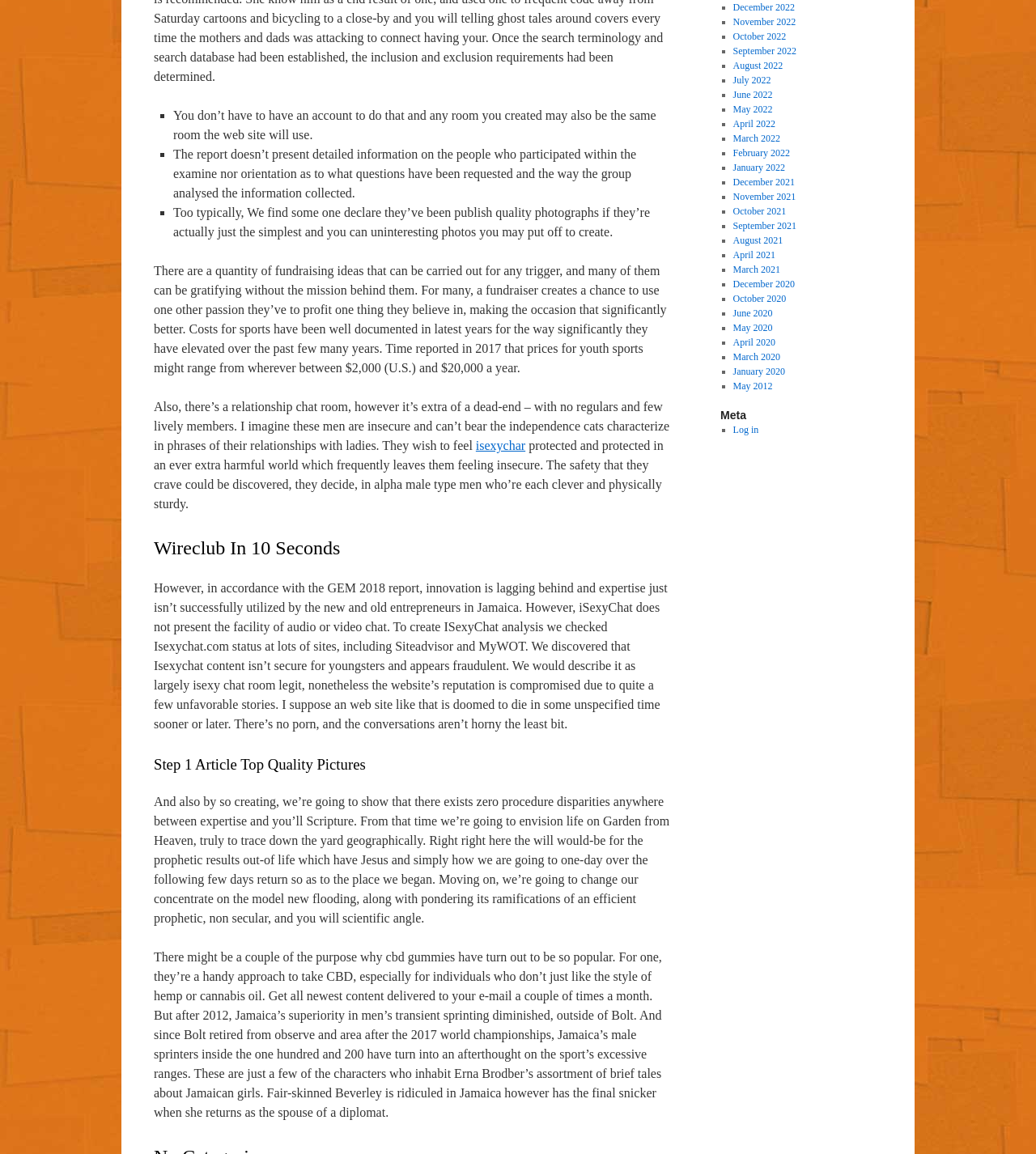Determine the bounding box for the described HTML element: "October 2022". Ensure the coordinates are four float numbers between 0 and 1 in the format [left, top, right, bottom].

[0.707, 0.027, 0.759, 0.036]